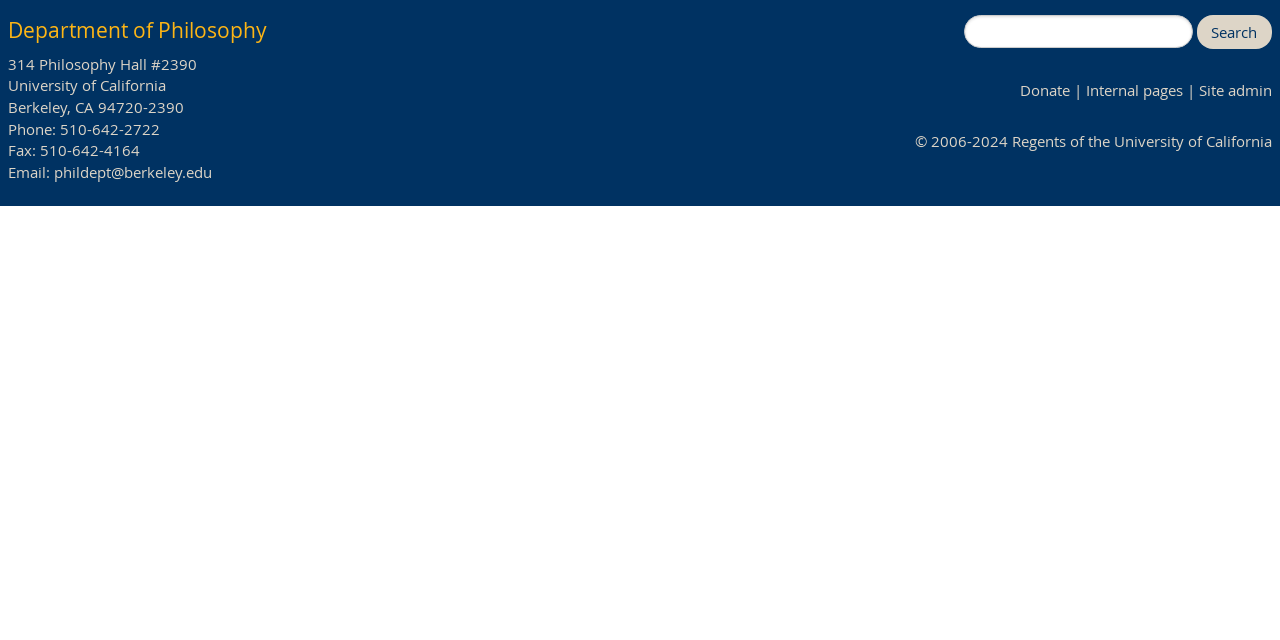Bounding box coordinates should be provided in the format (top-left x, top-left y, bottom-right x, bottom-right y) with all values between 0 and 1. Identify the bounding box for this UI element: 2WD vs 4WD

None